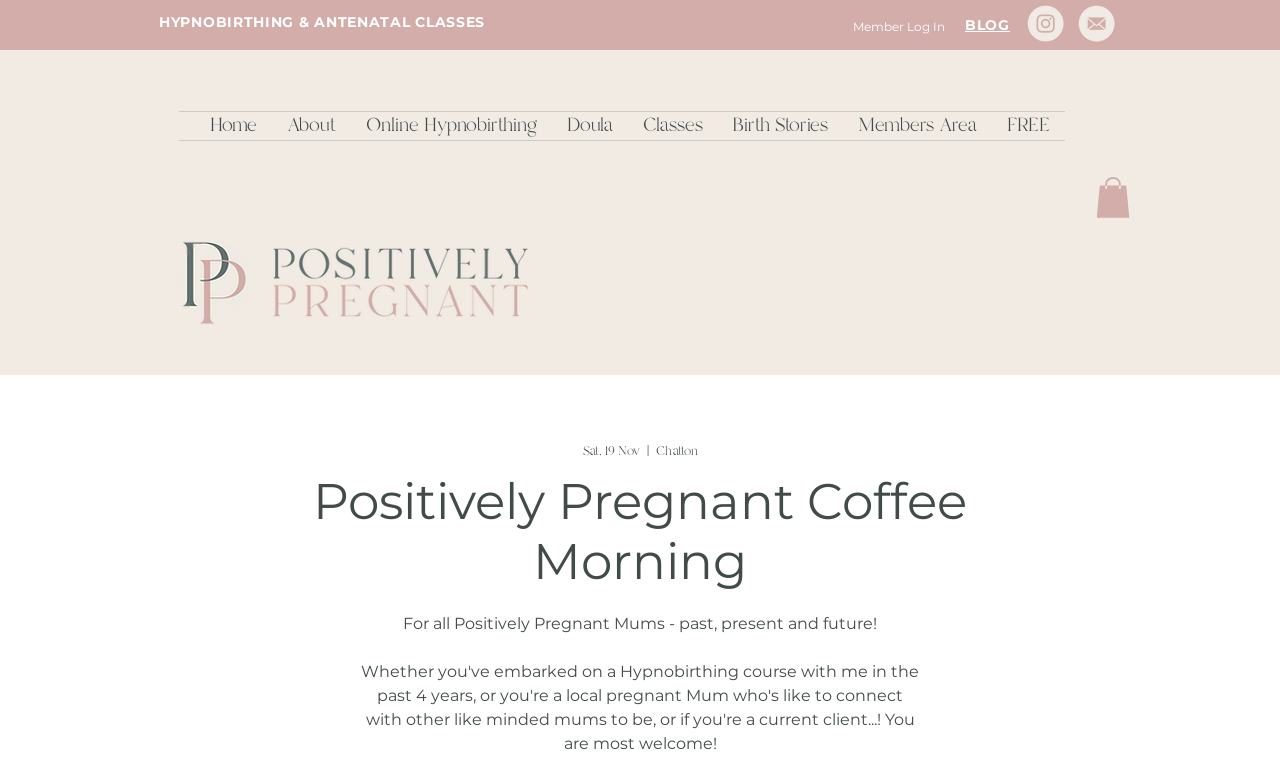Find and provide the bounding box coordinates for the UI element described here: "Member Log In". The coordinates should be given as four float numbers between 0 and 1: [left, top, right, bottom].

[0.655, 0.016, 0.749, 0.053]